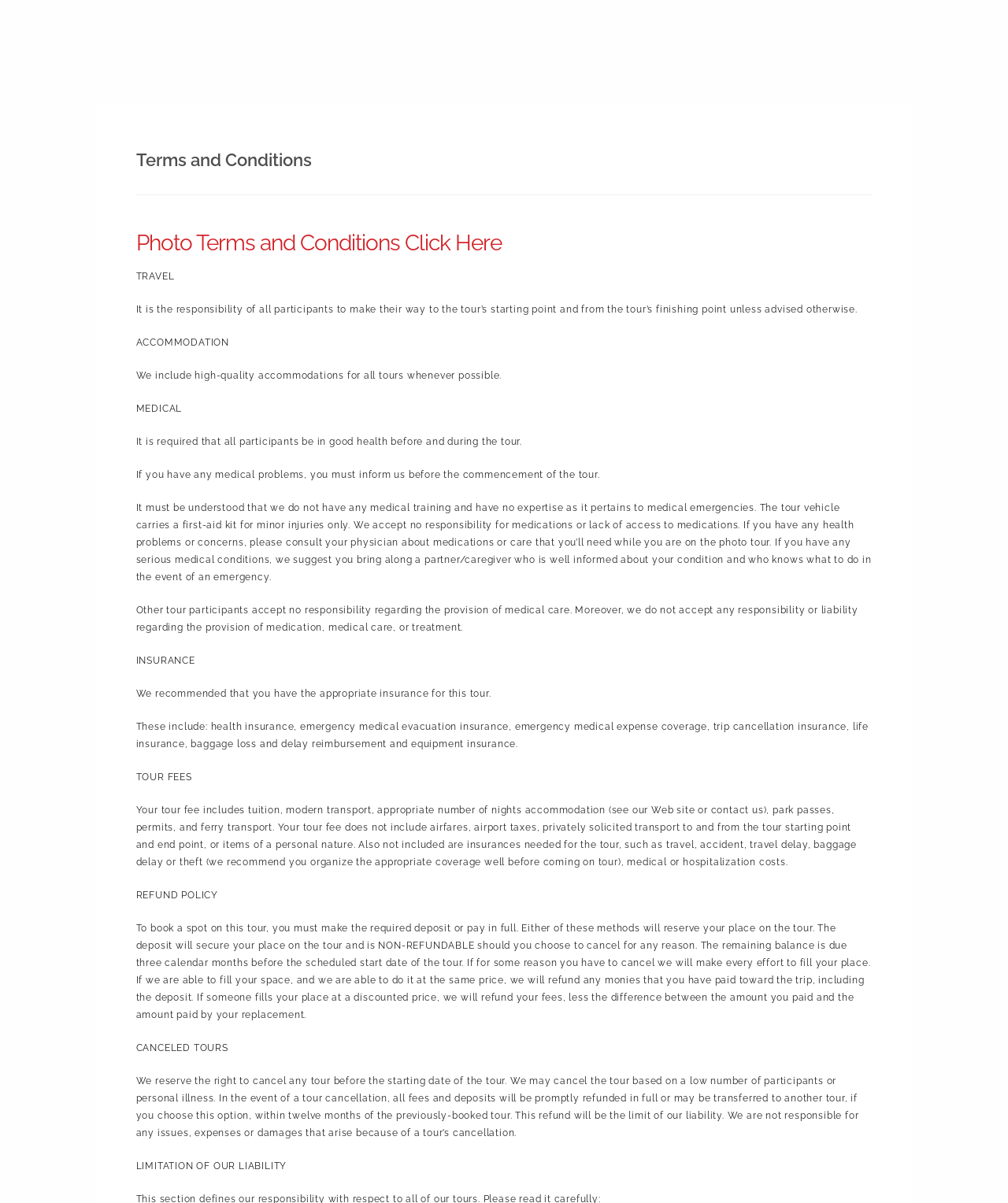Construct a comprehensive description capturing every detail on the webpage.

This webpage is about the terms and conditions of a photography tour company, LEE SIE PHOTOGRAPHY. At the top left corner, there is a logo link and an image of the logo. Above the main content, there is a navigation menu with links to HOME, GALLERY, ABOUT, TOURS, CAM PAD, EXHIBITS, THINK OUTSIDE THE BOX, REAL ESTATE, and CONTACT.

The main content is divided into several sections, each with a heading. The first section is "Terms and Conditions" and "Photo Terms and Conditions Click Here", which is a link. Below this, there is a paragraph of text about travel responsibilities.

The next section is about accommodation, stating that high-quality accommodations are included in the tours whenever possible. Following this is a section about medical conditions, requiring participants to be in good health and informing the company of any medical problems before the tour.

The subsequent sections cover insurance, recommending that participants have appropriate insurance coverage, and tour fees, which include tuition, transport, accommodation, and other expenses, but exclude airfares, airport taxes, and personal items.

The refund policy section explains that deposits are non-refundable, and the remaining balance is due three months before the tour. If a participant cancels, the company will try to fill the spot, and if successful, will refund the fees.

The final sections cover canceled tours, where the company reserves the right to cancel a tour due to low participation or personal illness, and limitation of liability, where the company is not responsible for any issues or damages arising from a tour's cancellation.